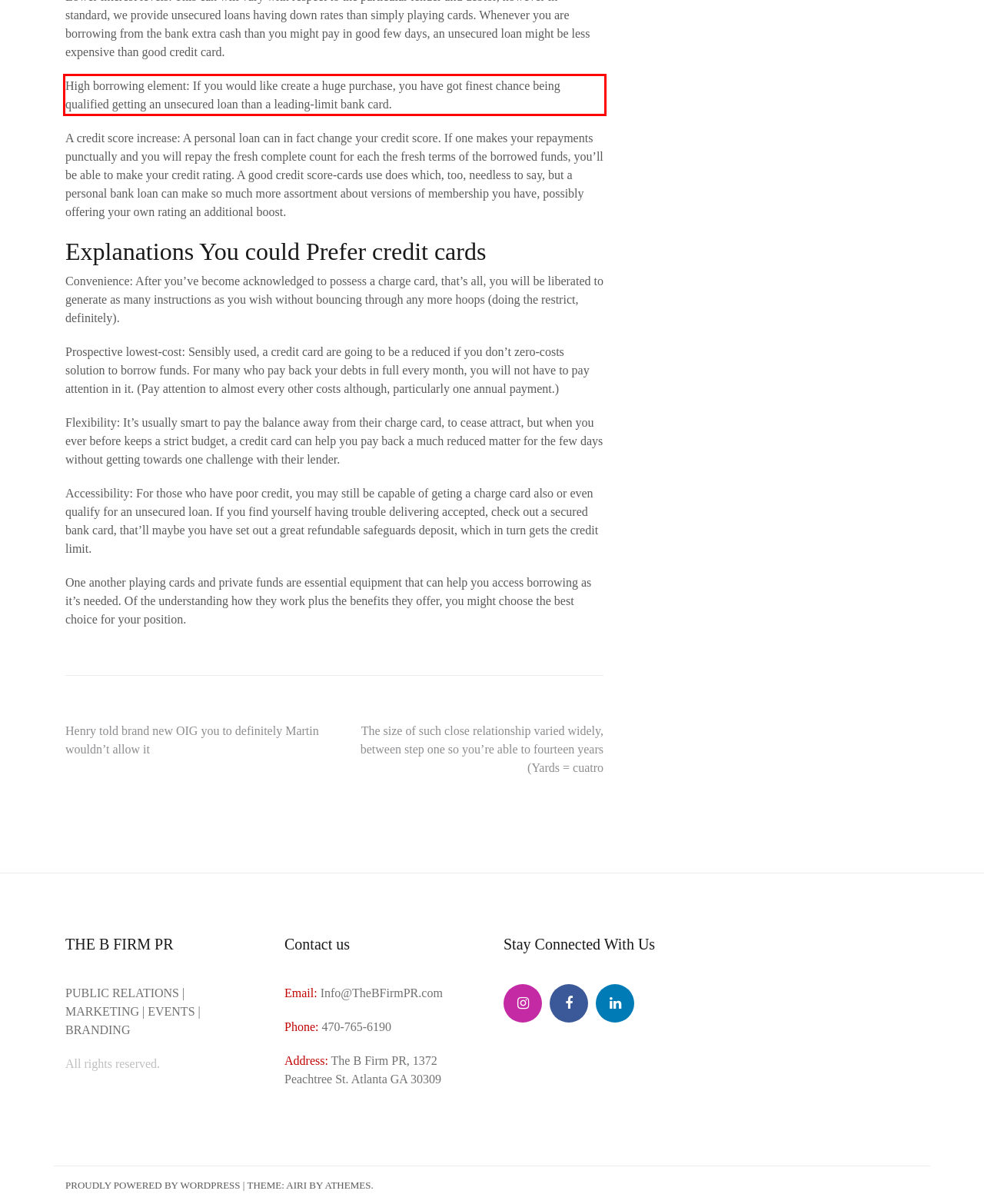From the screenshot of the webpage, locate the red bounding box and extract the text contained within that area.

High borrowing element: If you would like create a huge purchase, you have got finest chance being qualified getting an unsecured loan than a leading-limit bank card.